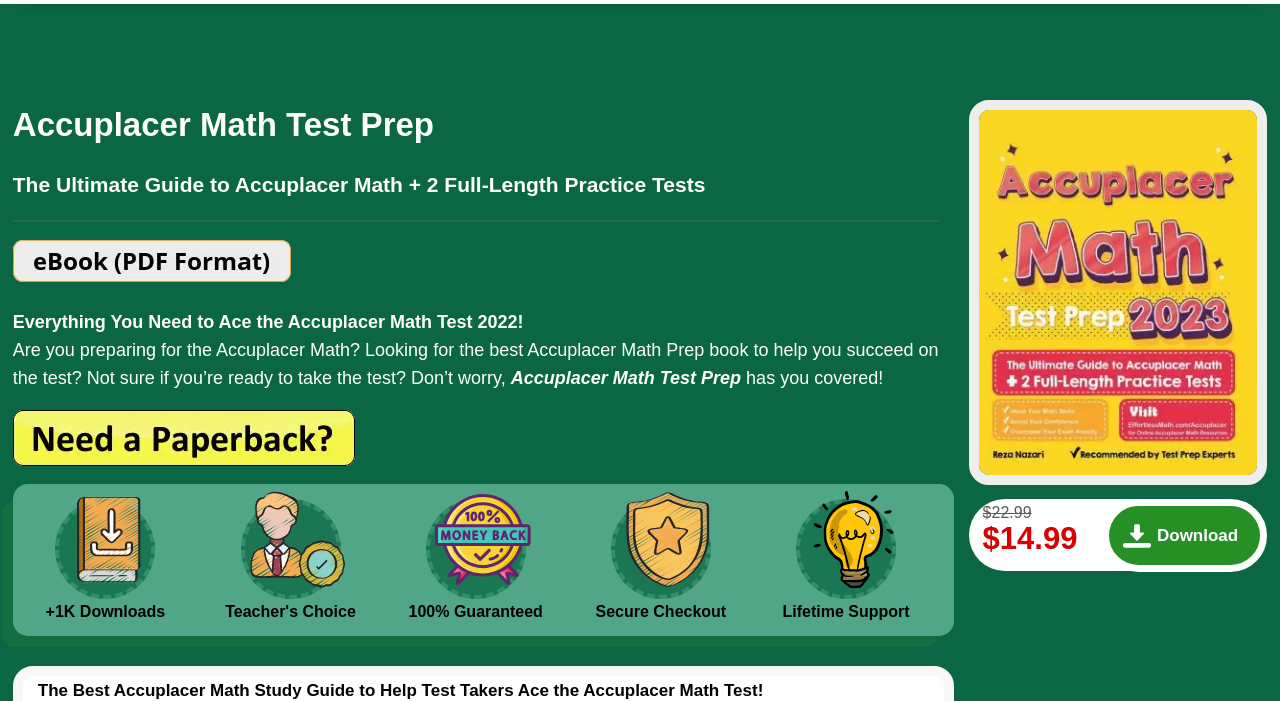Analyze the image and deliver a detailed answer to the question: What is the guarantee offered by the book?

The guarantee is mentioned in the static text element with the bounding box coordinates [0.319, 0.86, 0.424, 0.884], which indicates that the book offers a 100% guarantee to its users.